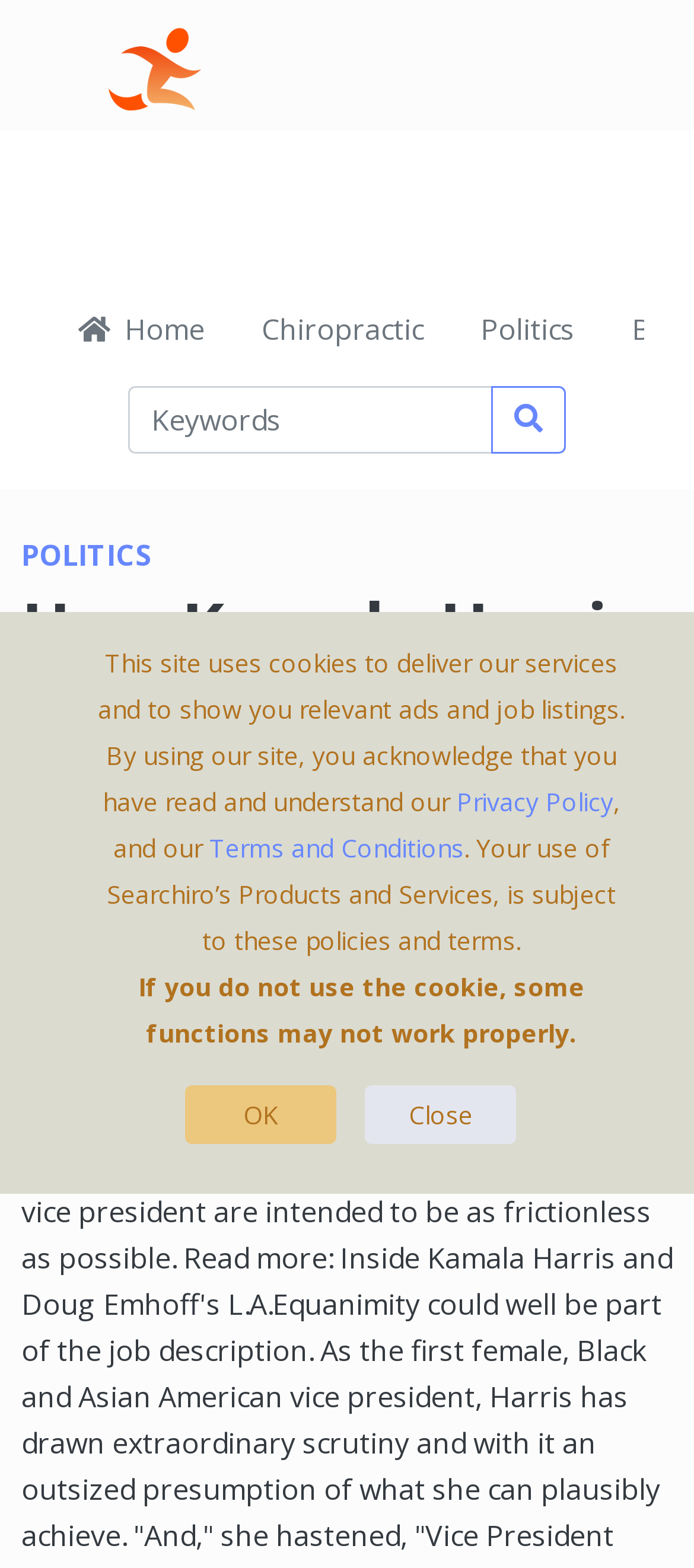Highlight the bounding box coordinates of the element that should be clicked to carry out the following instruction: "view privacy policy". The coordinates must be given as four float numbers ranging from 0 to 1, i.e., [left, top, right, bottom].

[0.658, 0.5, 0.883, 0.522]